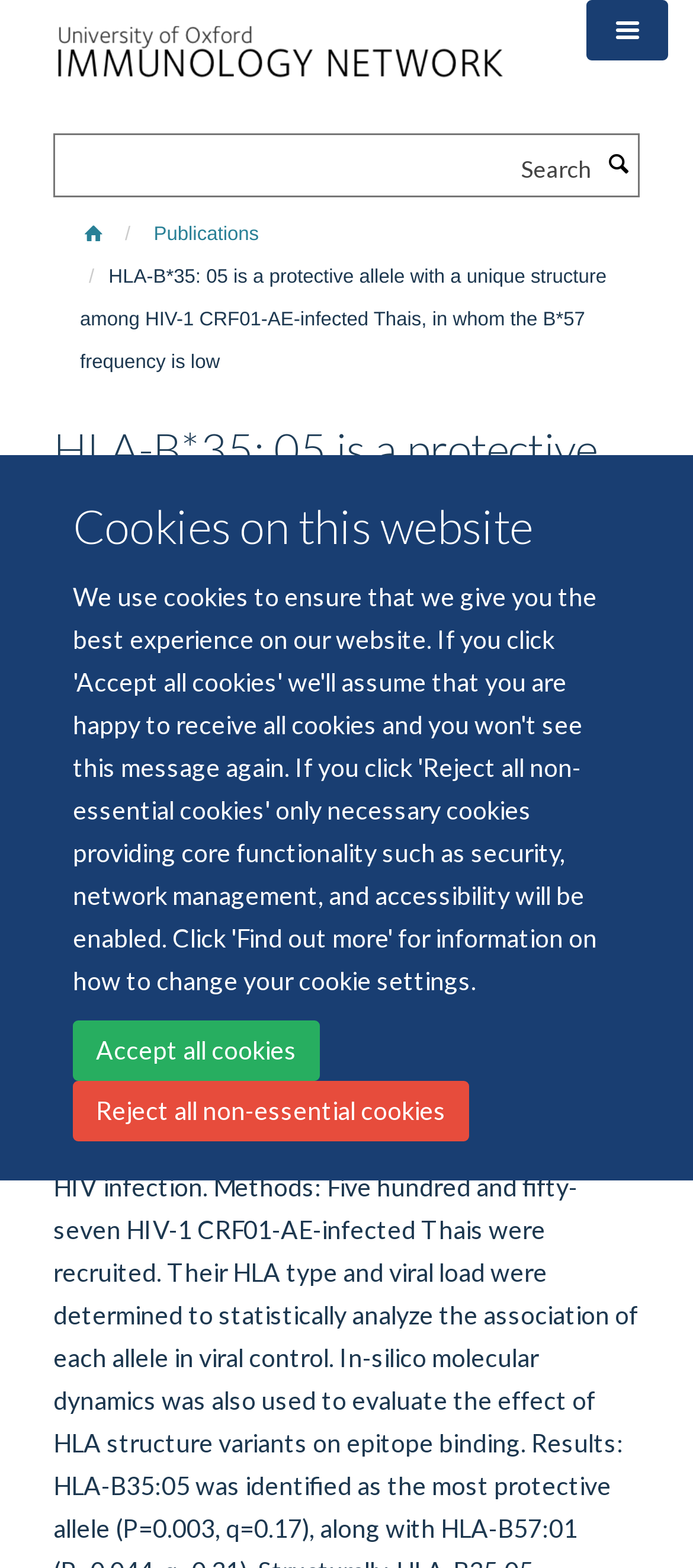Elaborate on the information and visuals displayed on the webpage.

The webpage appears to be a scientific article or research paper about human leukocyte antigen (HLA) alleles in an HIV-infected south-east Asian population. 

At the top left corner, there is a link to "Skip to main content". Below it, there is a heading "Cookies on this website" with two links underneath, "Accept all cookies" and "Reject all non-essential cookies". 

To the right of the "Cookies on this website" heading, there is a link "Immunology" with an accompanying image. 

On the top right corner, there is a button "Toggle menu". 

Below the "Toggle menu" button, there is a search bar with a label "Search", a textbox, and a "Search" button. 

To the right of the search bar, there are two links, "\ue805" and "Publications". 

The main content of the webpage starts with a heading "HLA-B*35: 05 is a protective allele with a unique structure among HIV-1 CRF01-AE-infected Thais, in whom the B*57 frequency is low", which is also the title of the article. 

Below the title, there is a list of authors, including Mori M., Wichukchinda N., Miyahara R., and others.